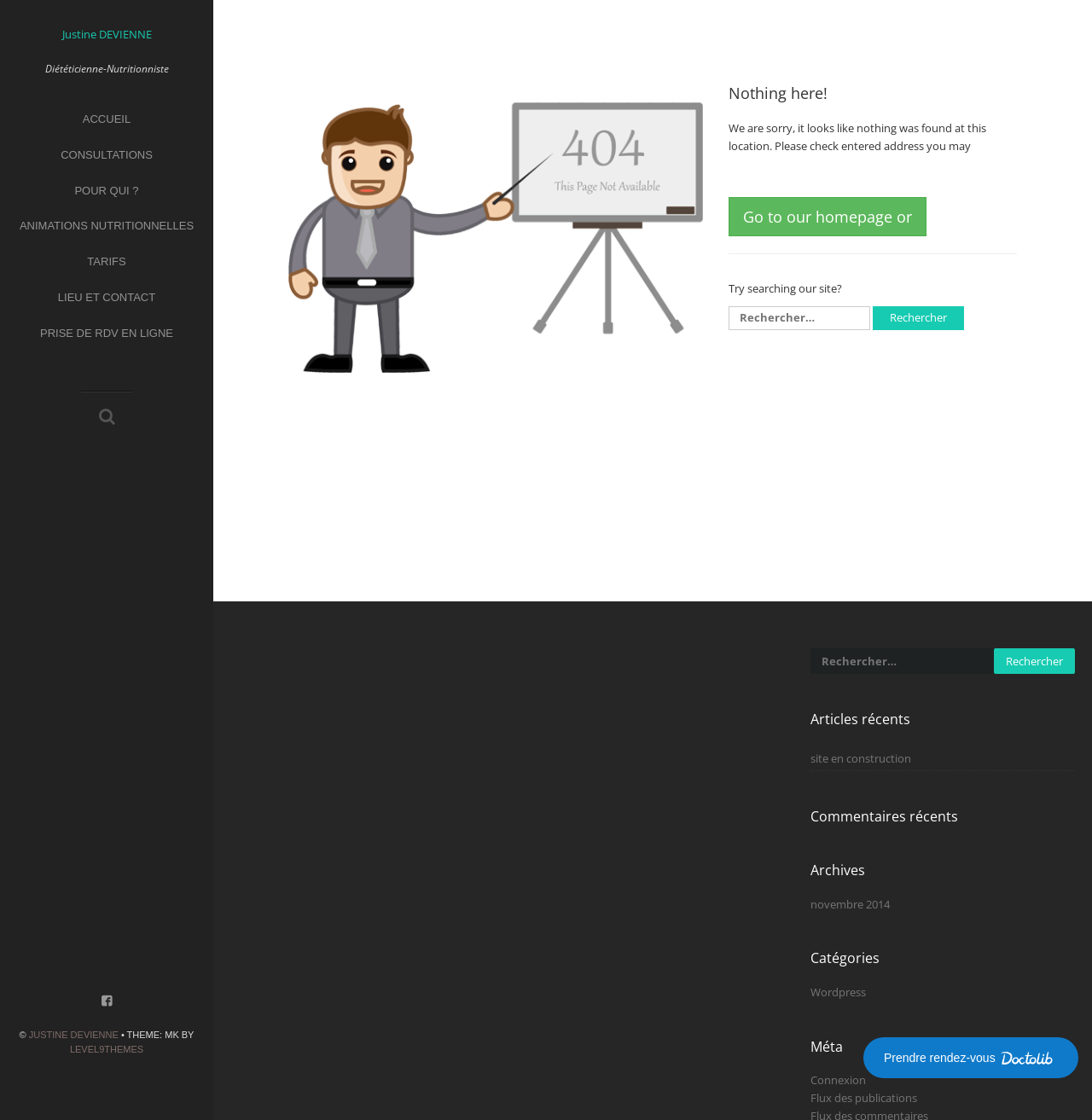What is the theme of the website?
Please answer the question with a single word or phrase, referencing the image.

MK BY